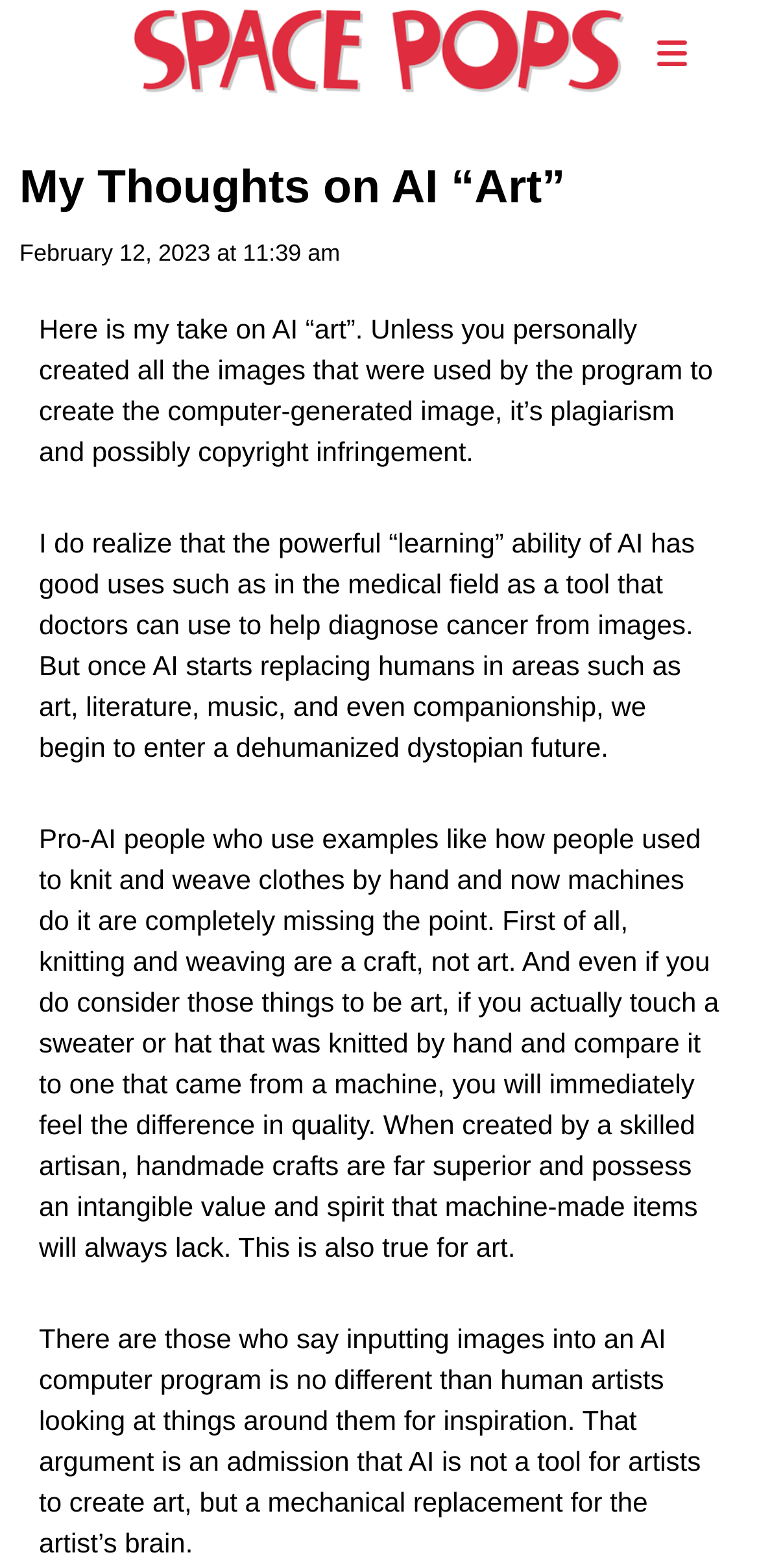What is the text of the webpage's headline?

My Thoughts on AI “Art”